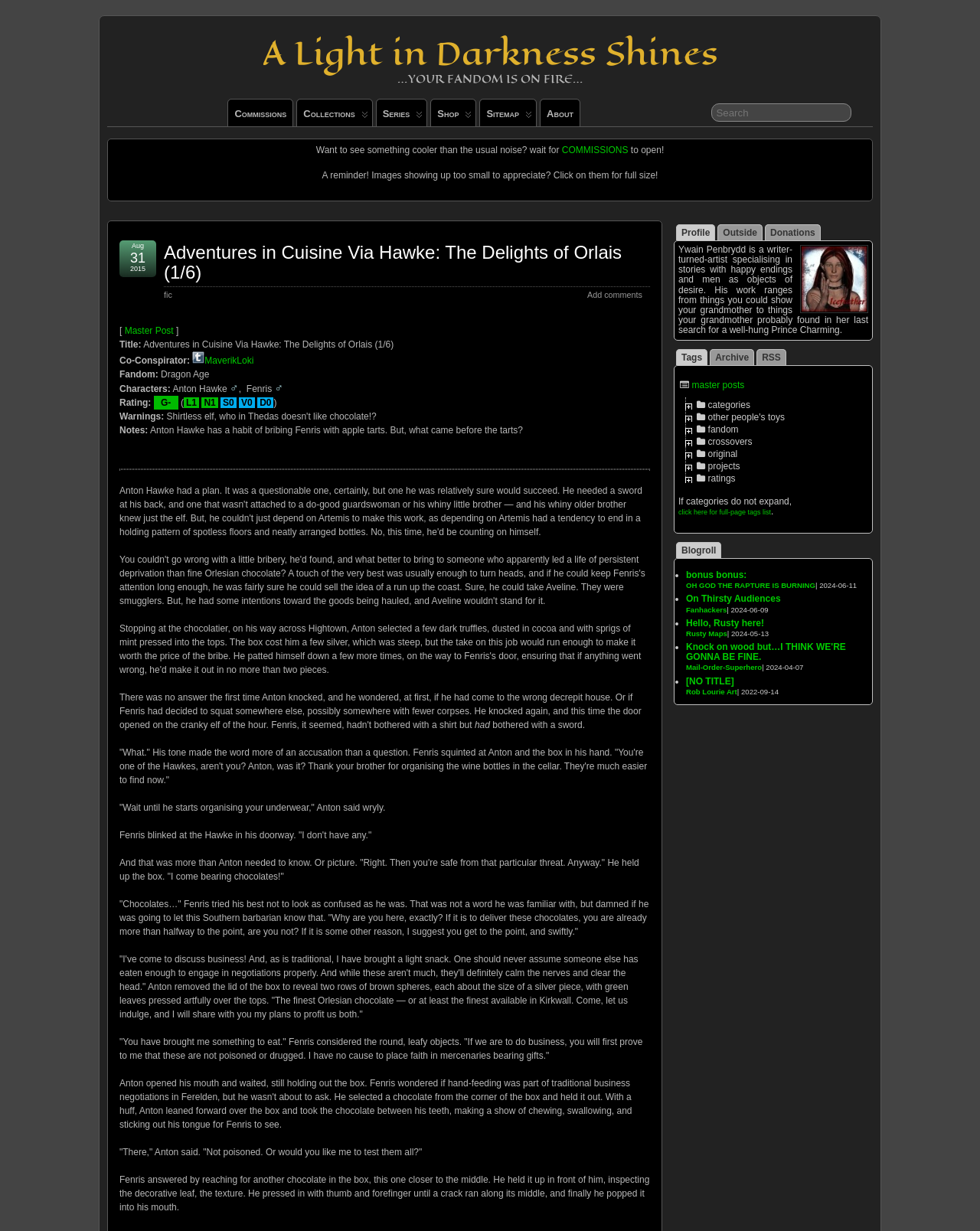What is the text of the webpage's headline?

Adventures in Cuisine Via Hawke: The Delights of Orlais (1/6)